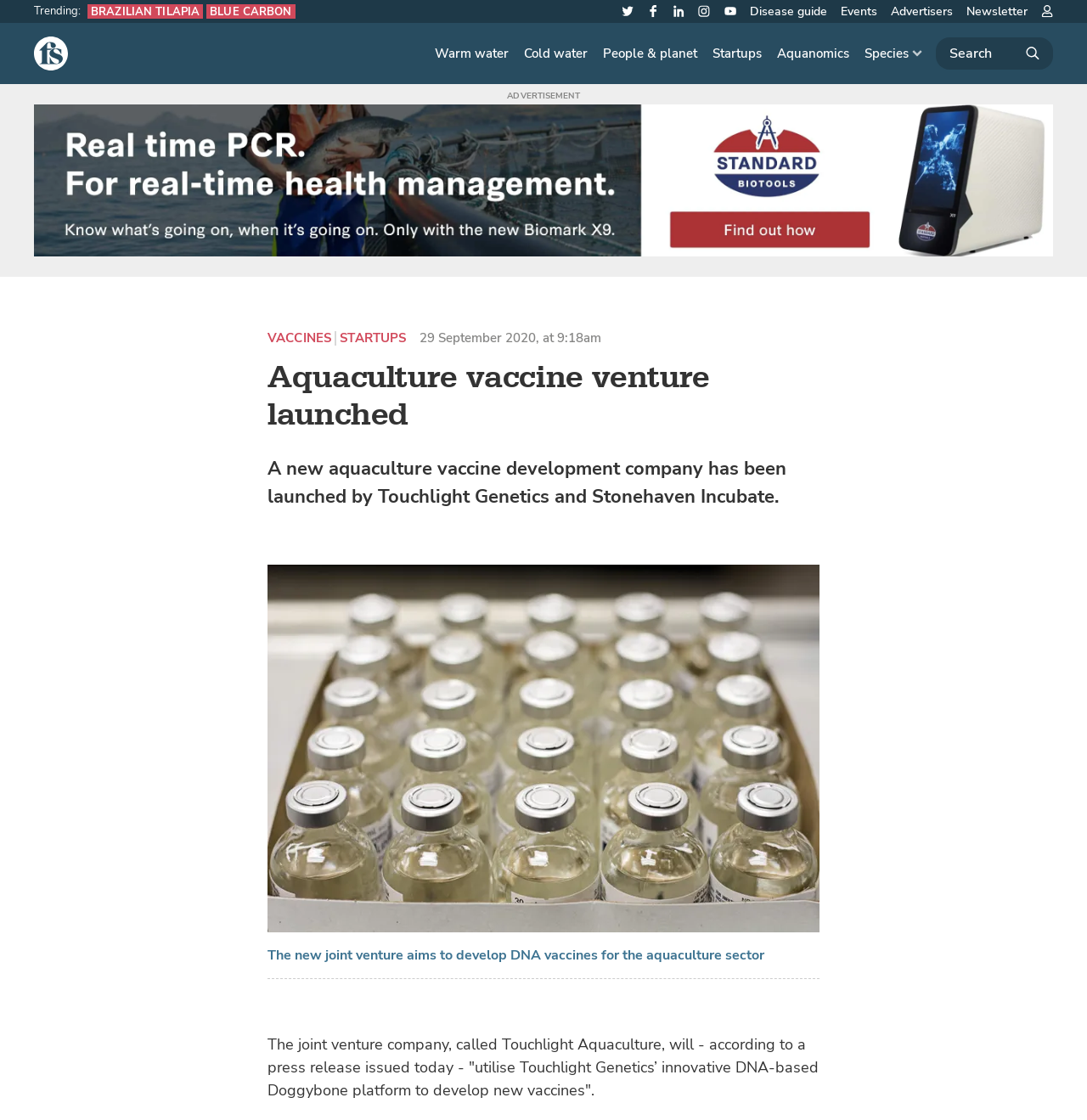Produce an extensive caption that describes everything on the webpage.

The webpage is about a news article titled "Aquaculture vaccine venture launched" on a website called "The Fish Site". At the top left corner, there is a logo of "The Fish Site" with a link to the website's homepage. Below the logo, there is a primary navigation menu with links to various sections such as "Warm water", "Cold water", "People & planet", "Startups", and "Aquanomics". 

To the right of the primary navigation menu, there is a search button. Below the search button, there is a secondary navigation menu with links to social media platforms like Twitter, Facebook, LinkedIn, Instagram, and YouTube, as well as links to other sections like "Disease guide", "Events", "Advertisers", "Newsletter", and "Log-in / Register".

On the top right corner, there is a tertiary navigation menu with a "Trending" section that lists two trending topics, "BRAZILIAN TILAPIA" and "BLUE CARBON". 

The main content of the webpage is an article about a new aquaculture vaccine development company launched by Touchlight Genetics and Stonehaven Incubate. The article has a heading "Aquaculture vaccine venture launched" and is categorized under "VACCINES" and "STARTUPS". The article is dated "29 September 2020, at 9:18am". 

The article has a brief summary that reads "A new aquaculture vaccine development company has been launched by Touchlight Genetics and Stonehaven Incubate." Below the summary, there is a figure with a caption that reads "The new joint venture aims to develop DNA vaccines for the aquaculture sector". 

The article continues with a longer text that explains the joint venture company, called Touchlight Aquaculture, and its goal to develop new vaccines using Touchlight Genetics’ innovative DNA-based Doggybone platform. 

At the bottom of the webpage, there is a complementary section that contains an advertisement.